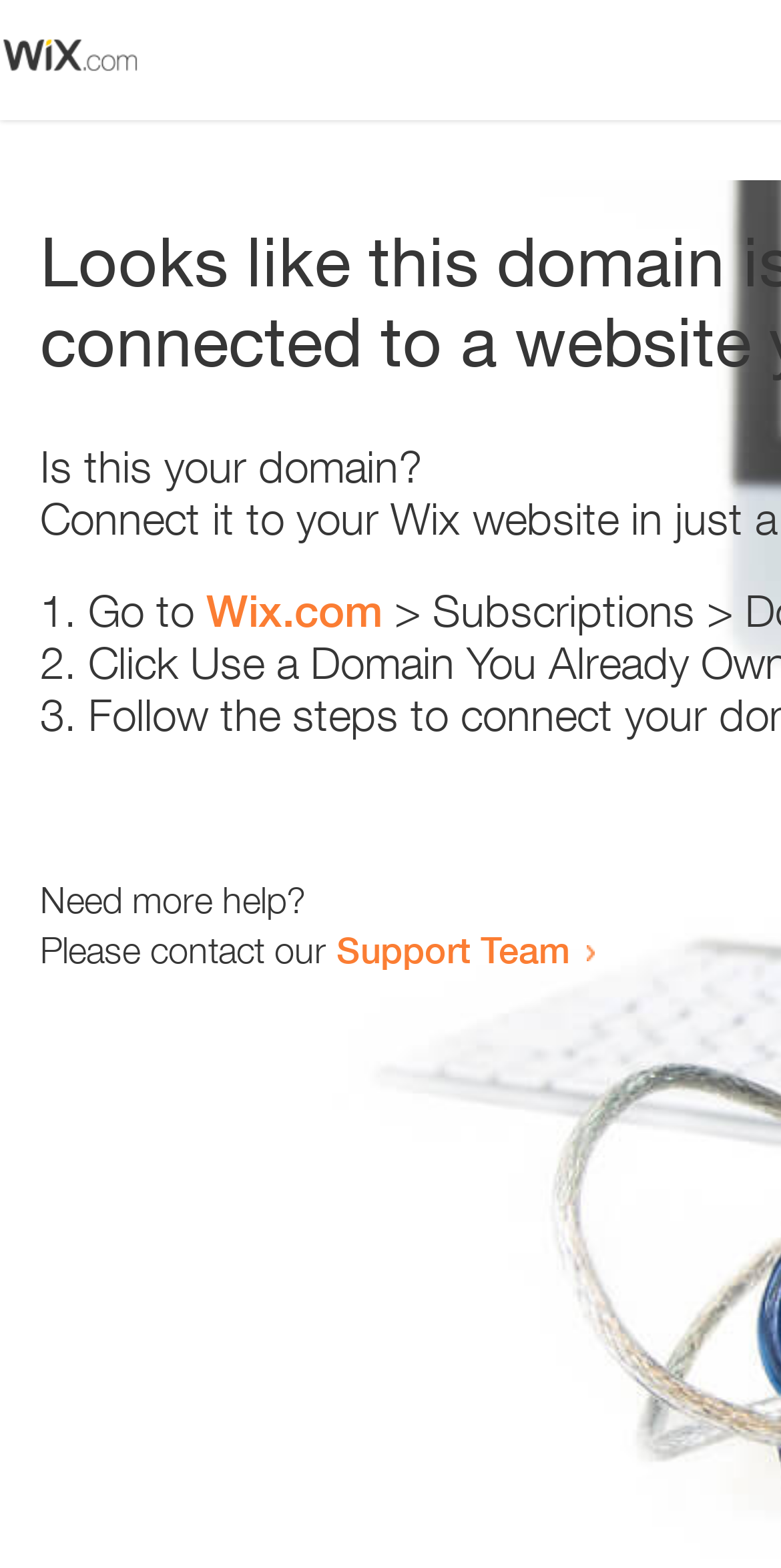Please examine the image and provide a detailed answer to the question: What is the domain in question?

The webpage is asking 'Is this your domain?' which implies that the domain in question is the one being referred to.